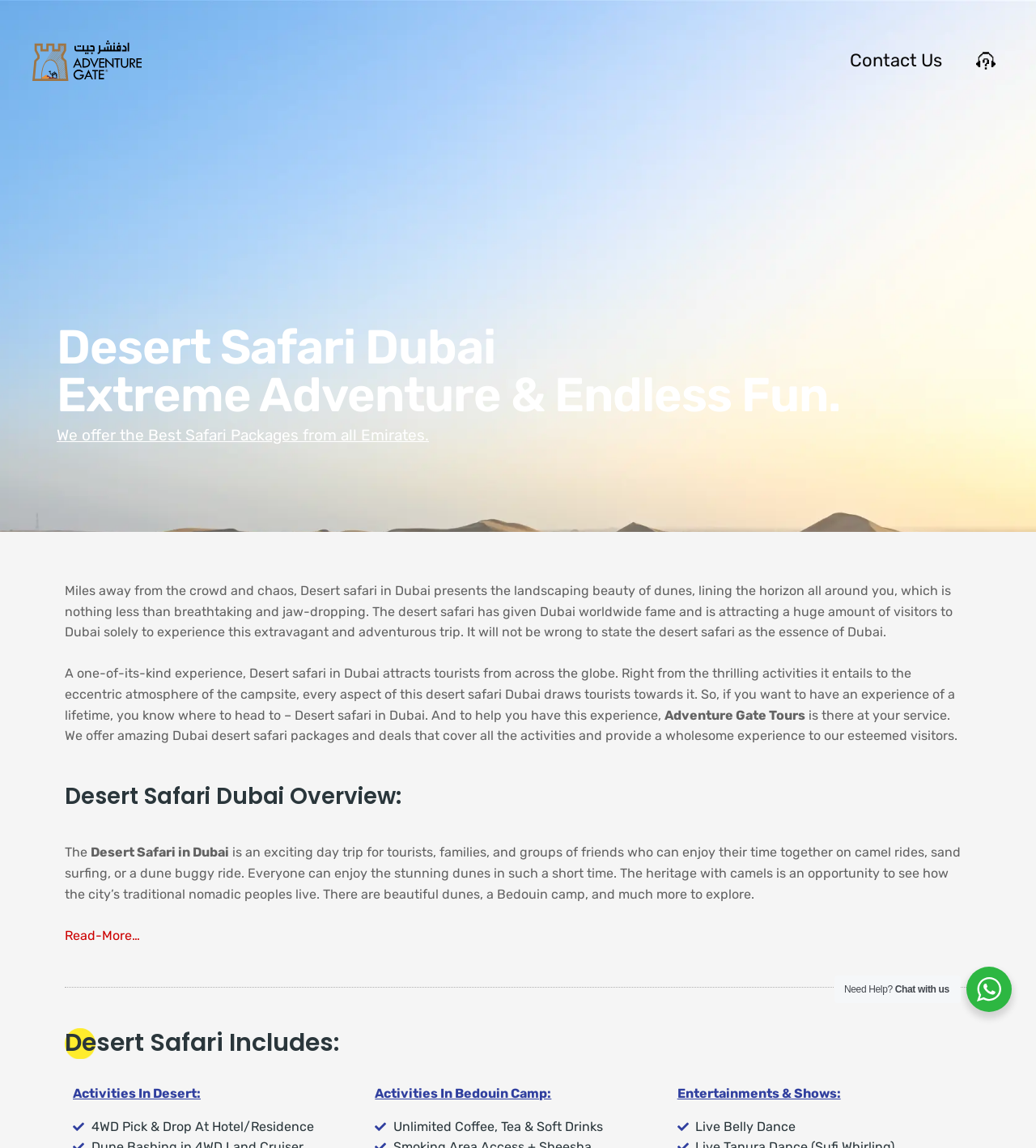What is the atmosphere of the campsite described as?
From the image, respond with a single word or phrase.

Eccentric